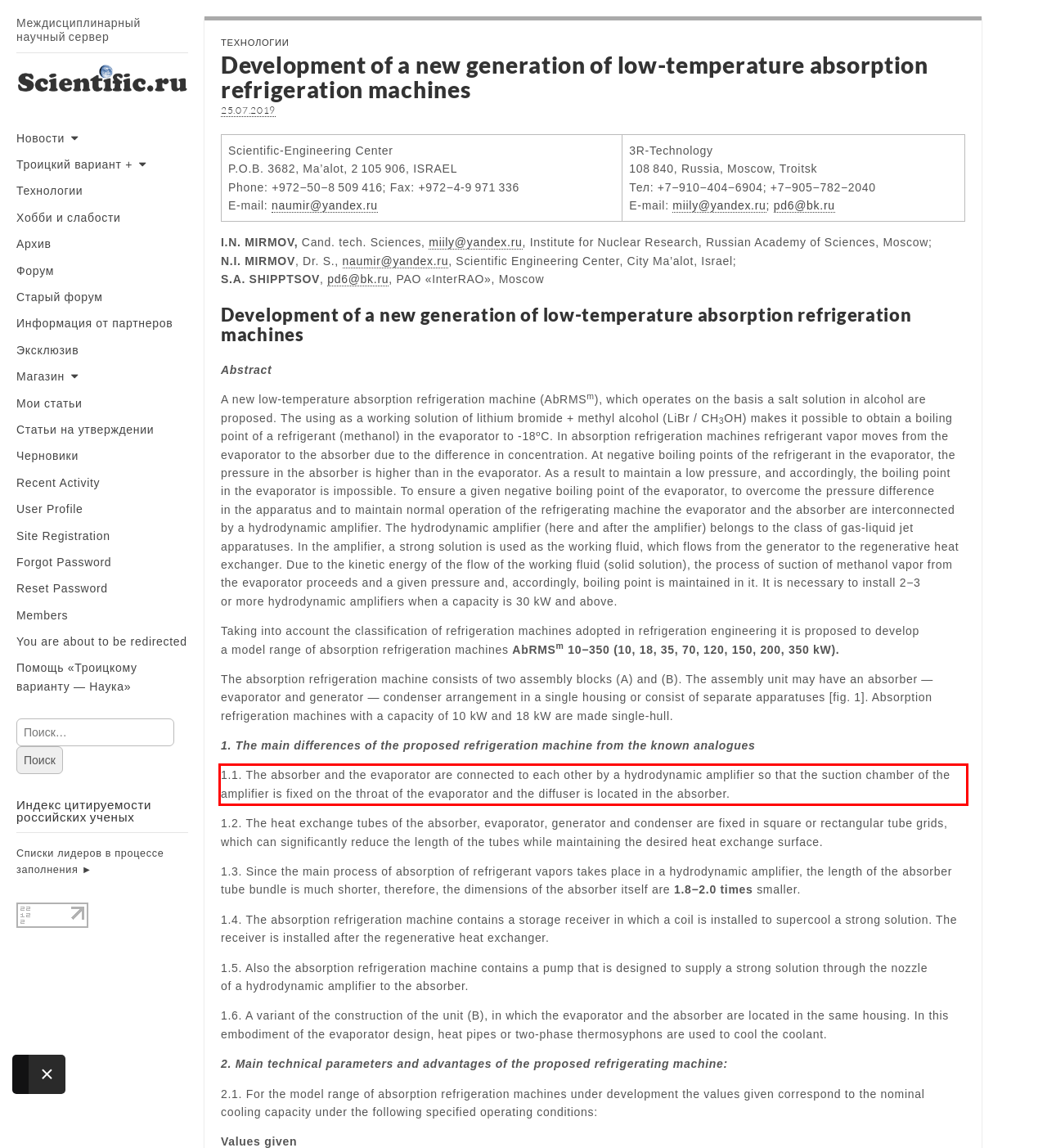Given the screenshot of the webpage, identify the red bounding box, and recognize the text content inside that red bounding box.

1.1. The absorber and the evaporator are connected to each other by a hydrodynamic amplifier so that the suction chamber of the amplifier is fixed on the throat of the evaporator and the diffuser is located in the absorber.